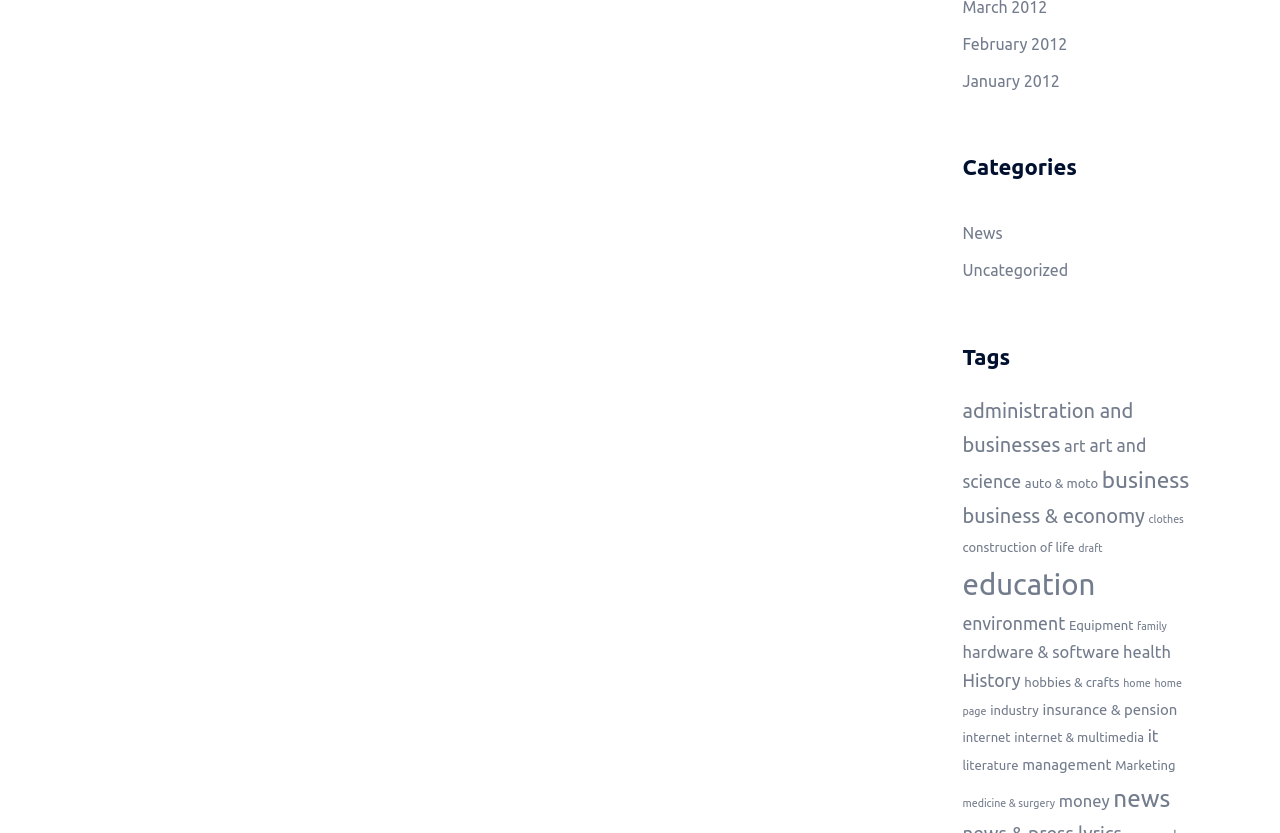Can you show the bounding box coordinates of the region to click on to complete the task described in the instruction: "Browse tags"?

[0.752, 0.413, 0.934, 0.473]